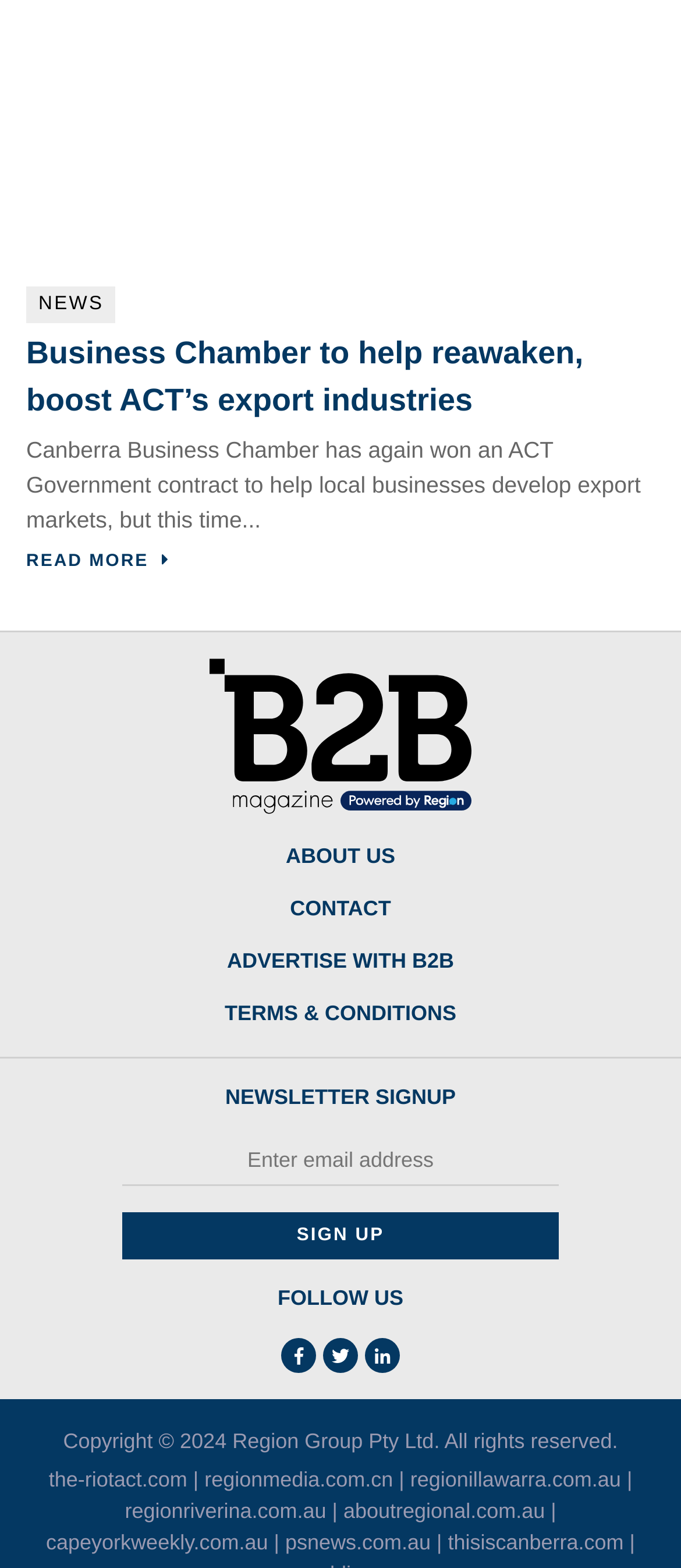Respond with a single word or phrase to the following question:
What is the main topic of the webpage?

Business news